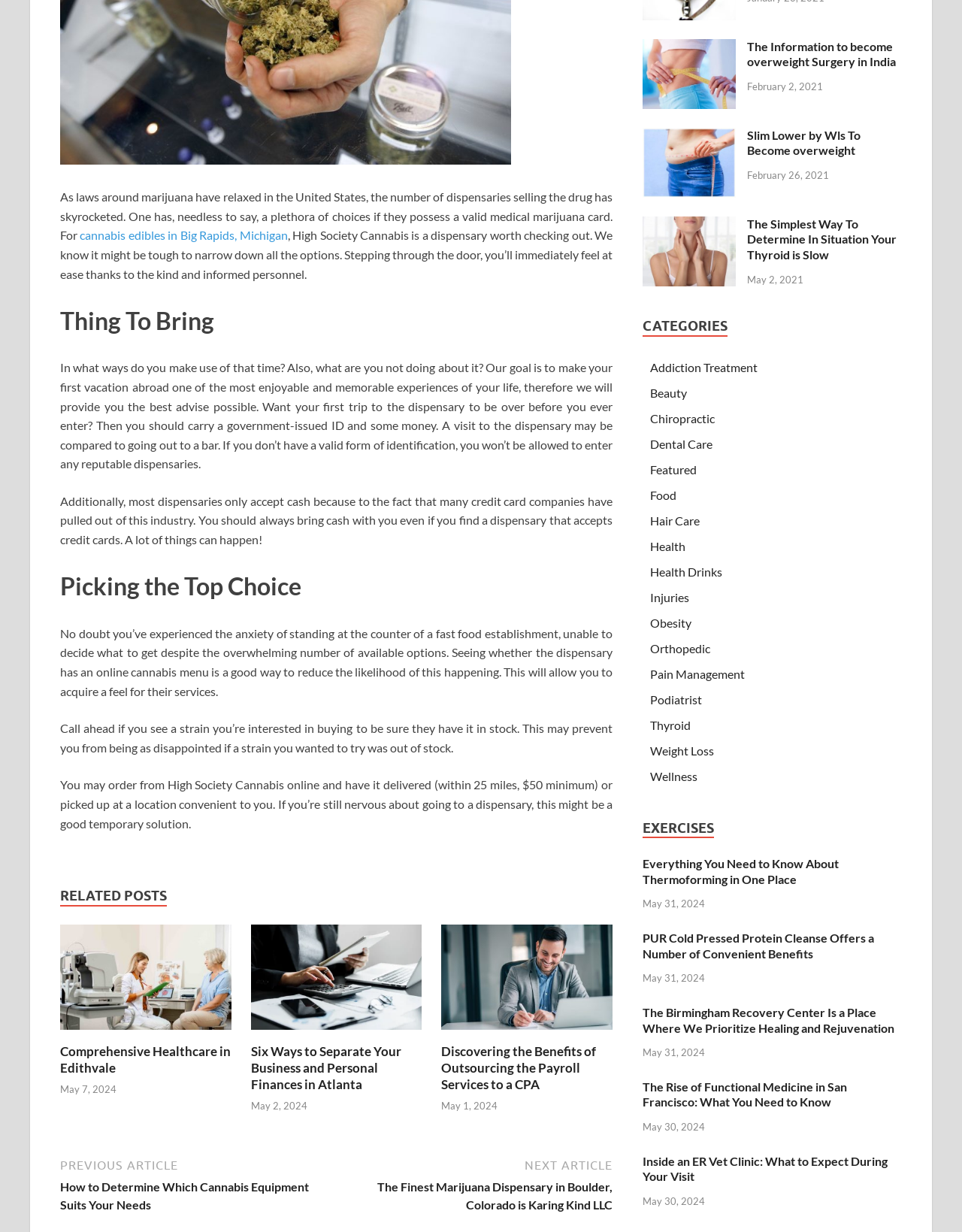Locate and provide the bounding box coordinates for the HTML element that matches this description: "Wellness".

[0.676, 0.624, 0.725, 0.635]